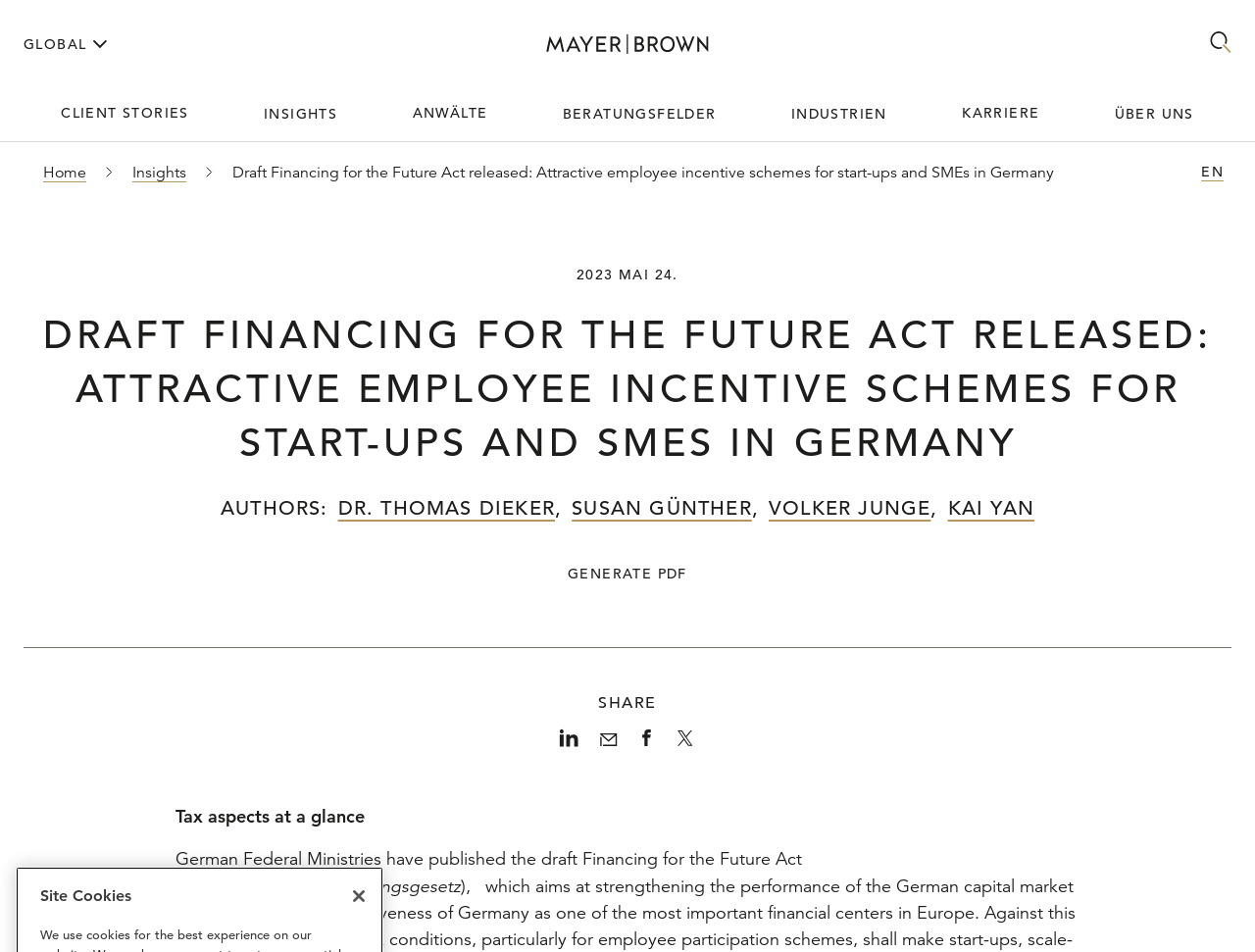Locate the bounding box coordinates of the element that should be clicked to execute the following instruction: "Search".

[0.964, 0.033, 0.981, 0.06]